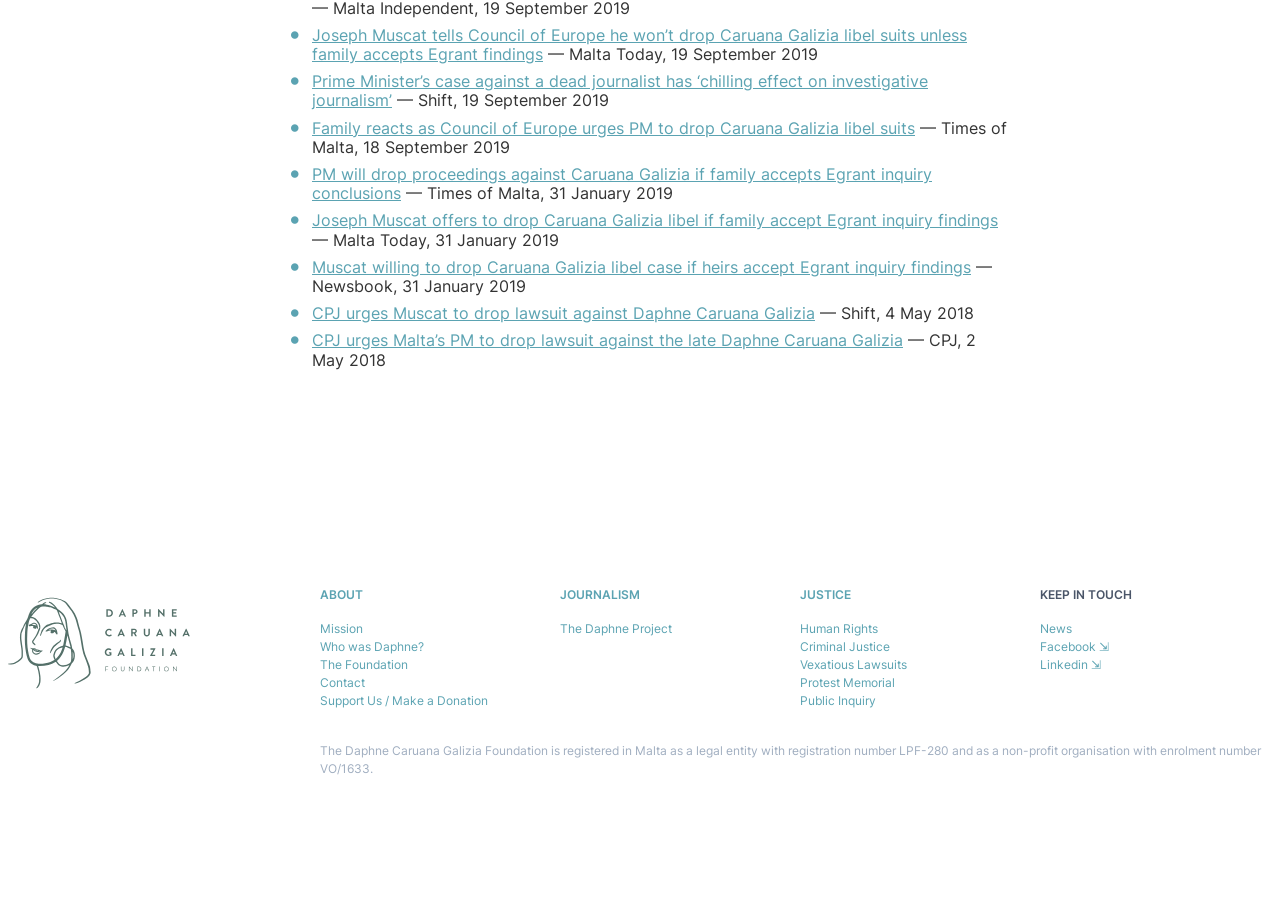Please find the bounding box coordinates of the section that needs to be clicked to achieve this instruction: "Support the foundation".

[0.25, 0.765, 0.381, 0.781]